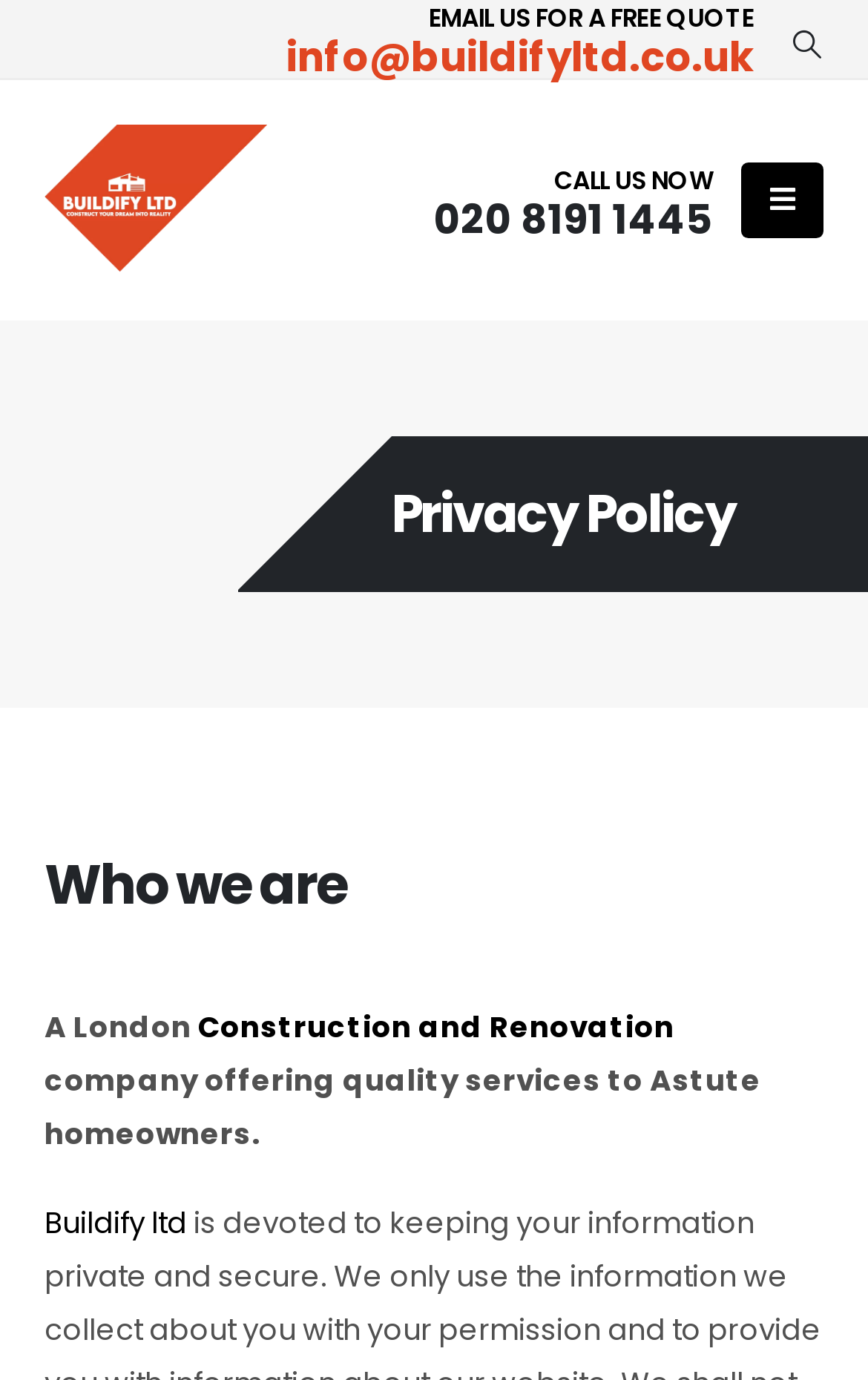What is the company's email address?
Utilize the information in the image to give a detailed answer to the question.

I found the email address by looking at the link element with the text 'EMAIL US FOR A FREE QUOTE' and then finding the adjacent link element with the email address.